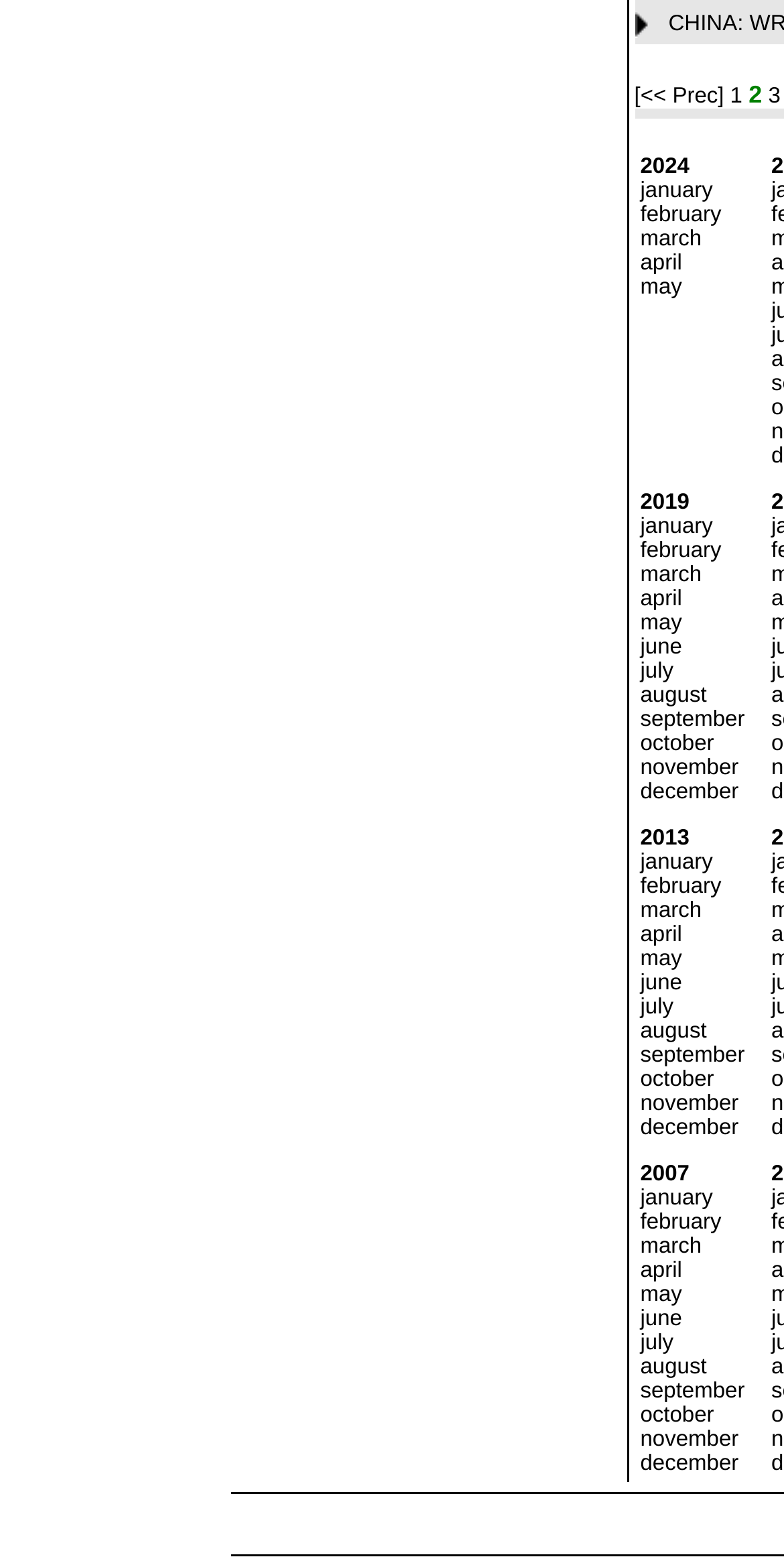Determine the coordinates of the bounding box that should be clicked to complete the instruction: "Click on the 'december' link". The coordinates should be represented by four float numbers between 0 and 1: [left, top, right, bottom].

[0.817, 0.501, 0.942, 0.517]